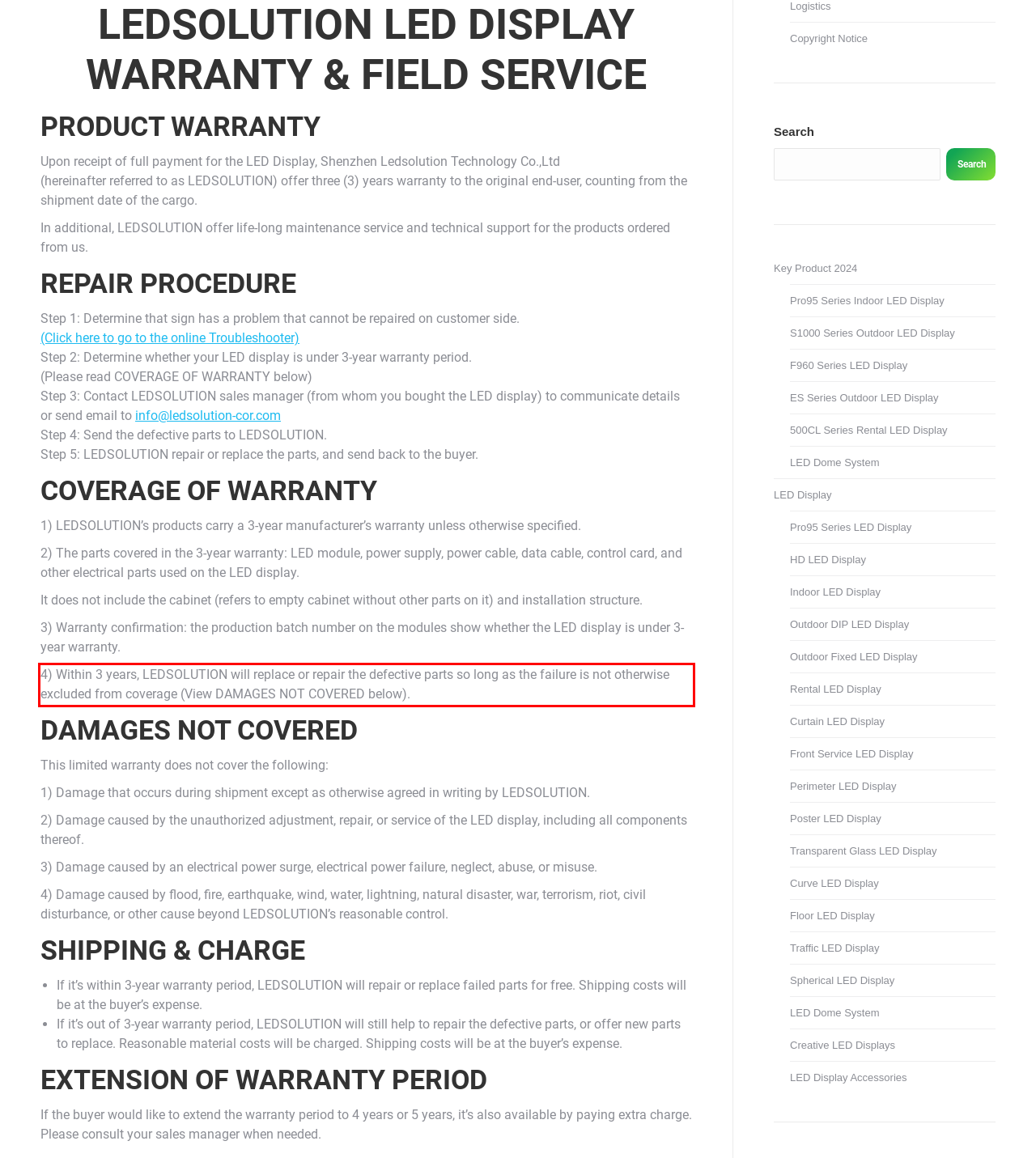You are provided with a screenshot of a webpage featuring a red rectangle bounding box. Extract the text content within this red bounding box using OCR.

4) Within 3 years, LEDSOLUTION will replace or repair the defective parts so long as the failure is not otherwise excluded from coverage (View DAMAGES NOT COVERED below).